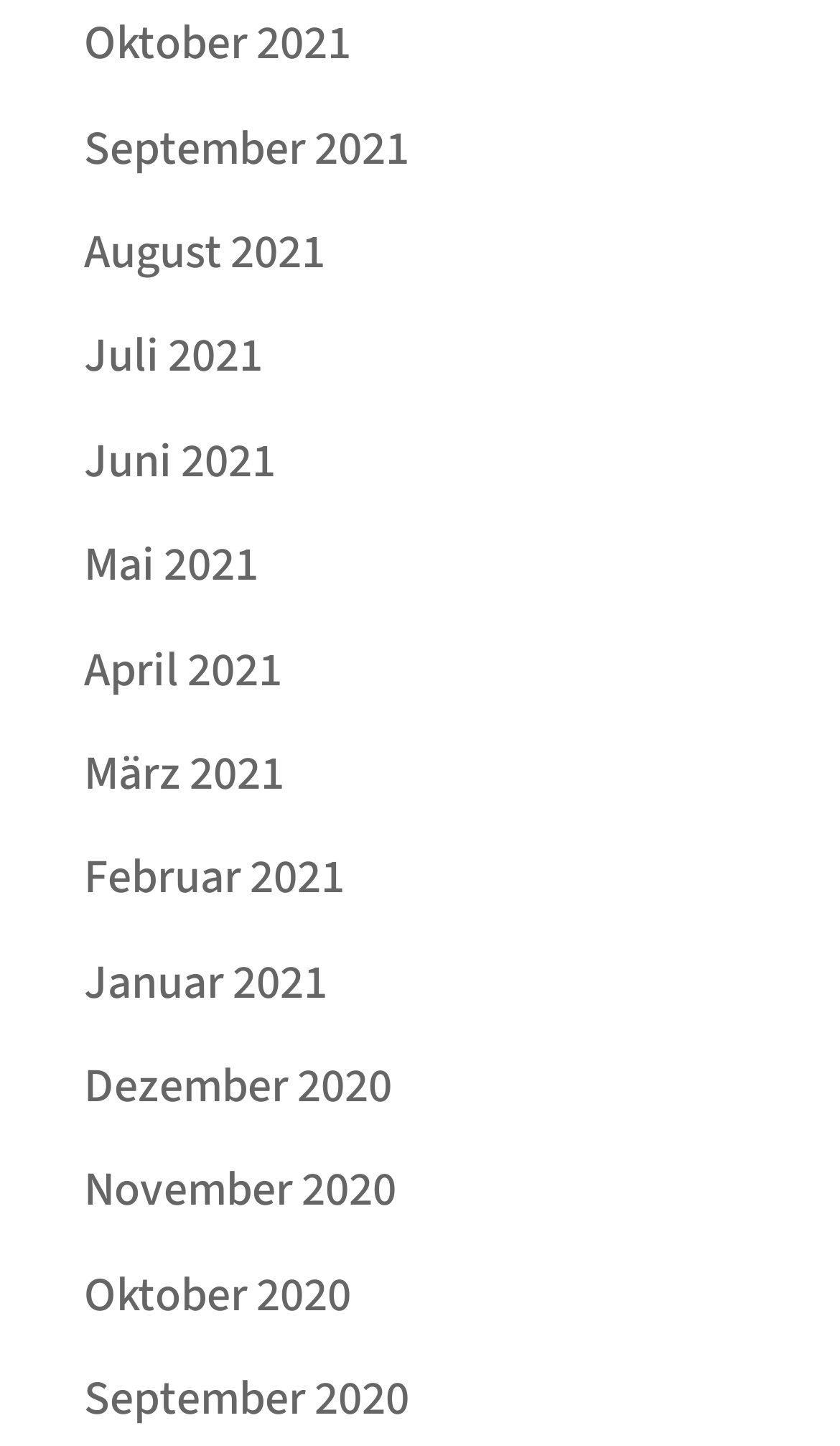What is the earliest month listed?
Use the screenshot to answer the question with a single word or phrase.

Dezember 2020